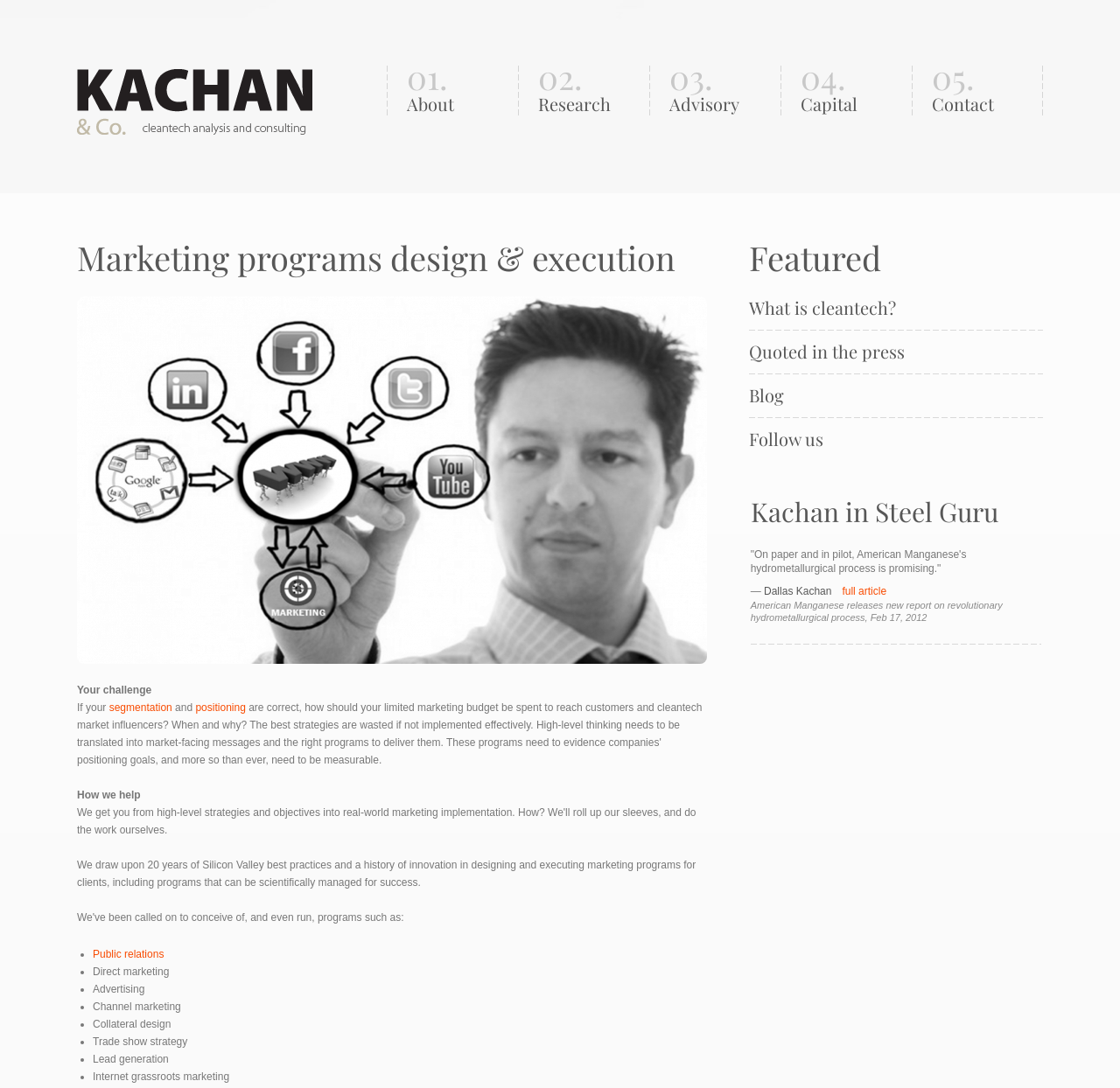Provide your answer to the question using just one word or phrase: What is the company name of the website?

Kachan & Co.